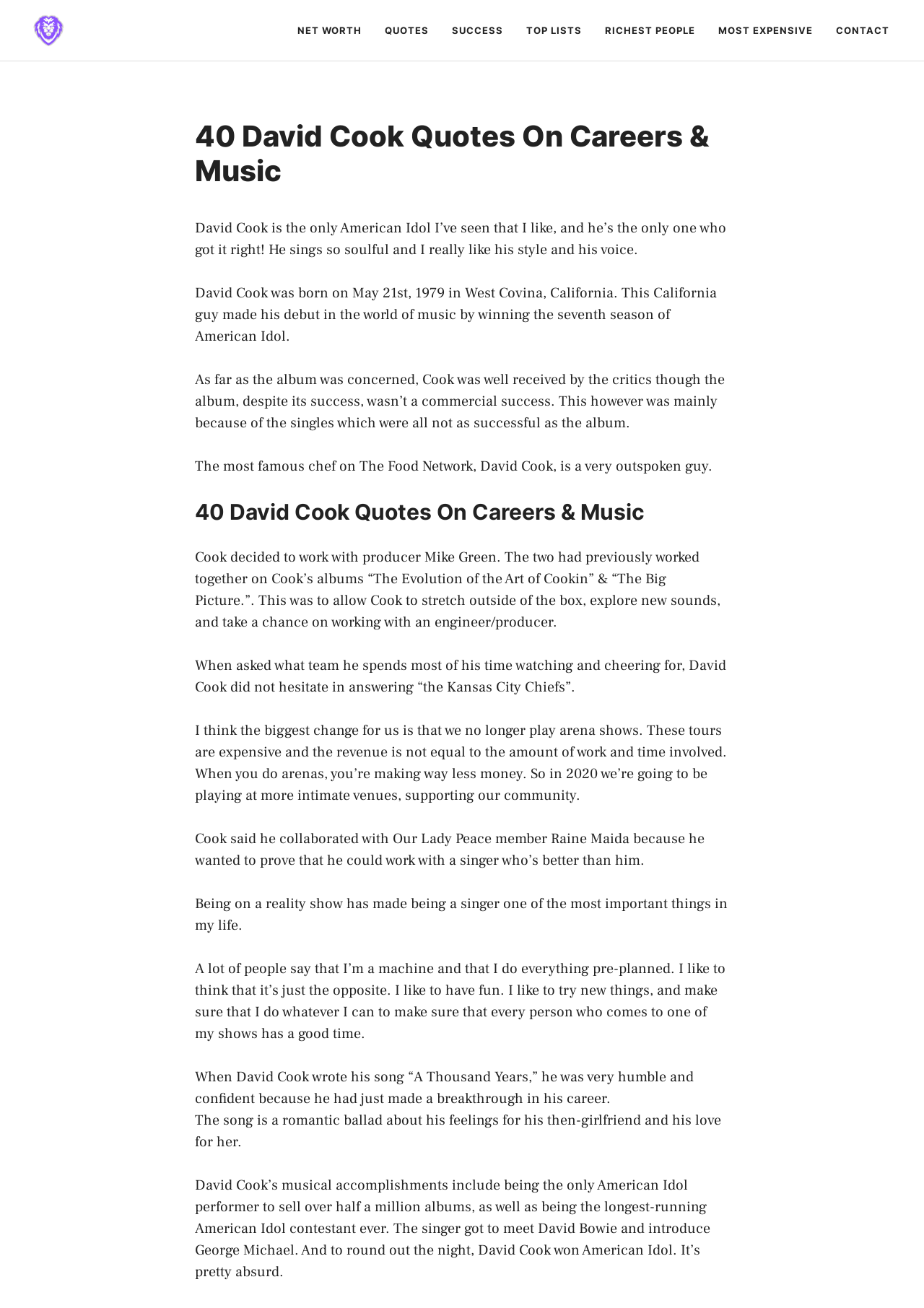Identify the first-level heading on the webpage and generate its text content.

40 David Cook Quotes On Careers & Music